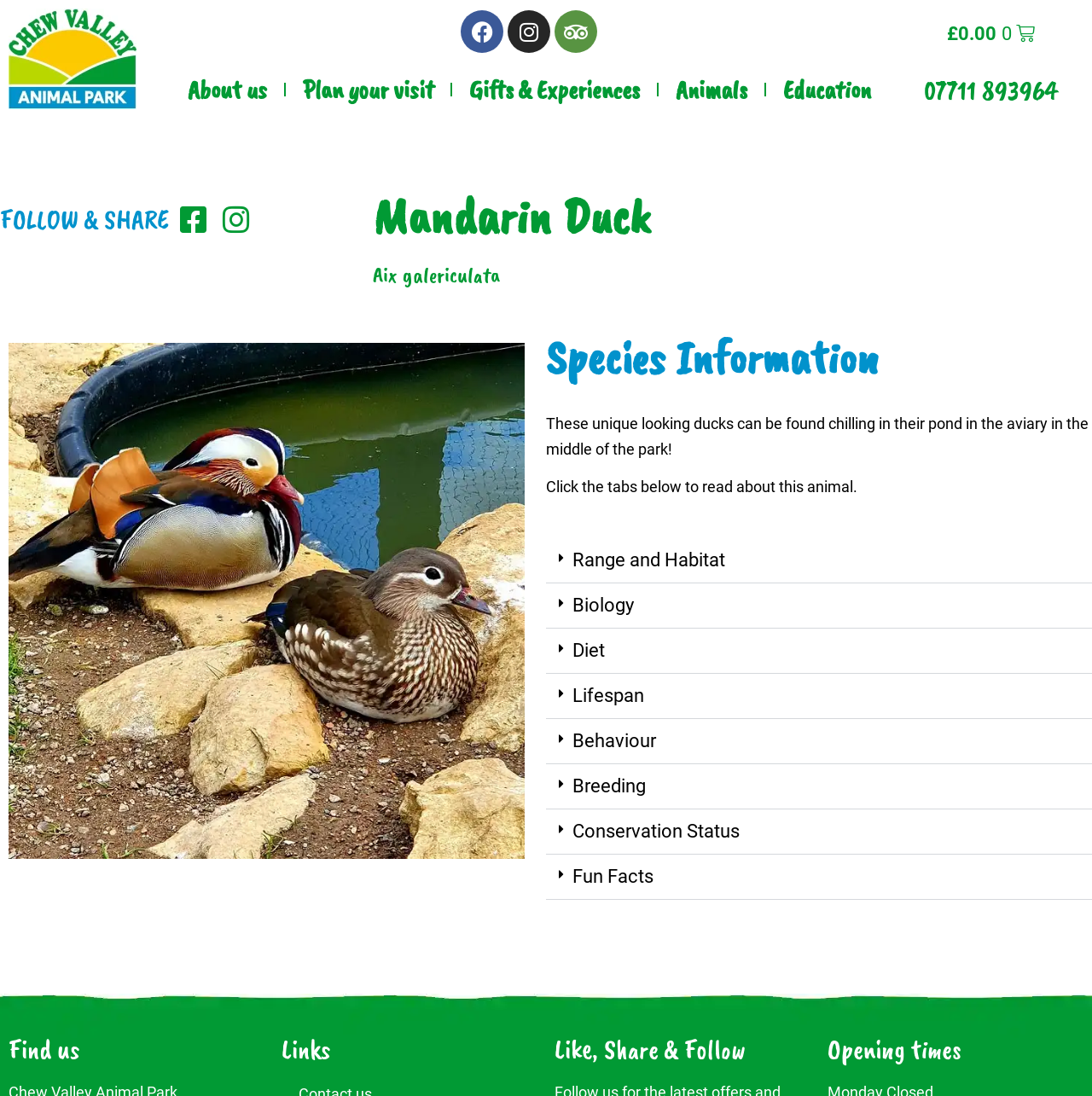Detail the webpage's structure and highlights in your description.

The webpage is about the Mandarin Duck at Chew Valley Animal Park. At the top left corner, there is a logo of the animal park, accompanied by social media links to Facebook, Instagram, and Tripadvisor. Below the logo, there is a navigation menu with links to "About us", "Plan your visit", "Gifts & Experiences", "Animals", "Education", and a shopping cart icon.

The main content of the page is about the Mandarin Duck, with a heading that reads "Mandarin Duck" and a scientific name "Aix galericulata" written below it. There is a brief description of the duck, stating that it can be found in the aviary in the middle of the park.

Below the description, there are several tabs labeled "Range and Habitat", "Biology", "Diet", "Lifespan", "Behaviour", "Breeding", "Conservation Status", and "Fun Facts". Each tab has a corresponding link that can be clicked to read more about the topic.

At the bottom of the page, there are four sections with headings "Find us", "Links", "Like, Share & Follow", and "Opening times". The "Find us" section likely contains information about the location of the animal park, while the "Links" section may have additional links to other websites or resources. The "Like, Share & Follow" section has a call-to-action to follow the animal park on social media, and the "Opening times" section likely displays the operating hours of the park.